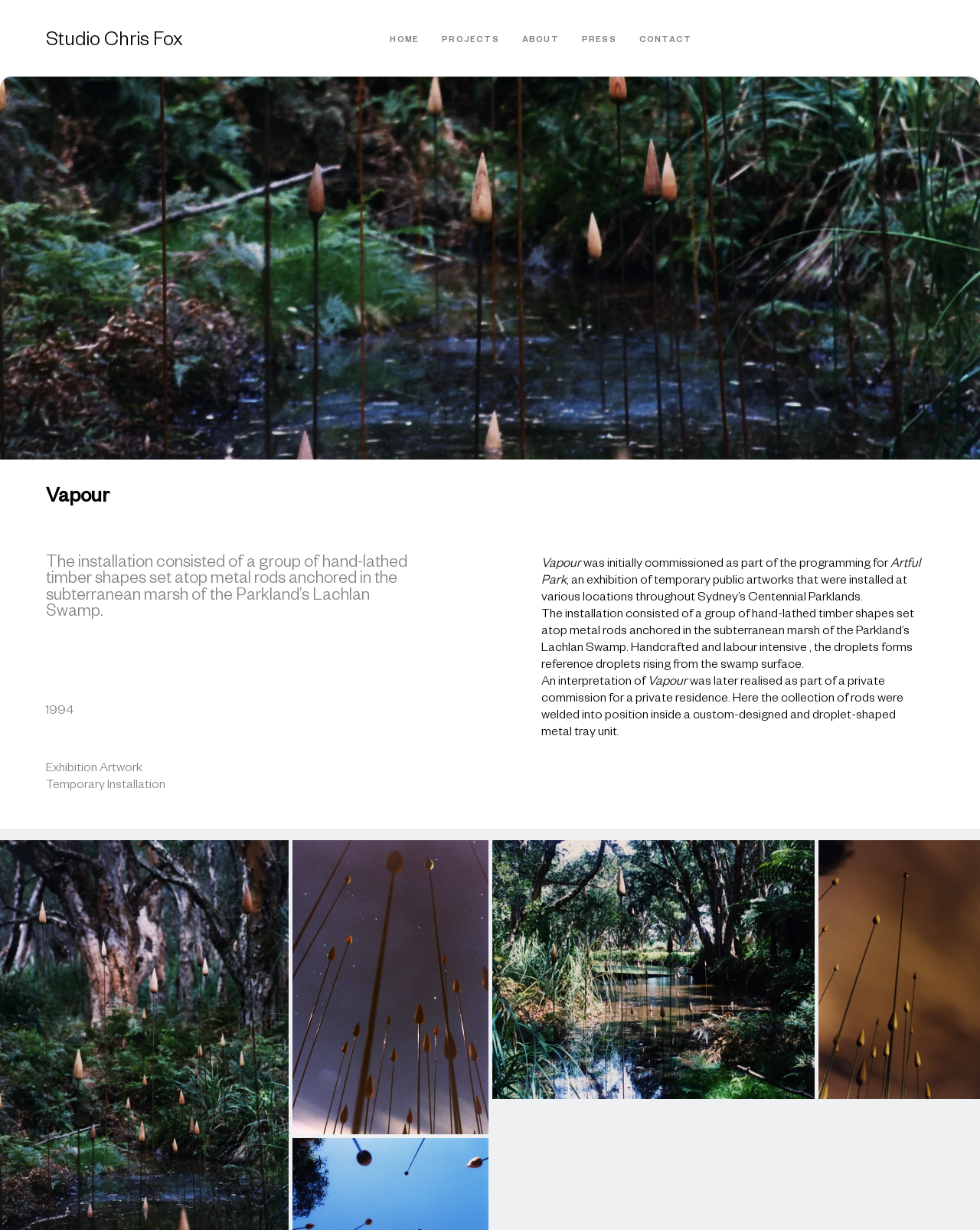Given the element description: "Studio Chris Fox", predict the bounding box coordinates of the UI element it refers to, using four float numbers between 0 and 1, i.e., [left, top, right, bottom].

[0.047, 0.026, 0.187, 0.043]